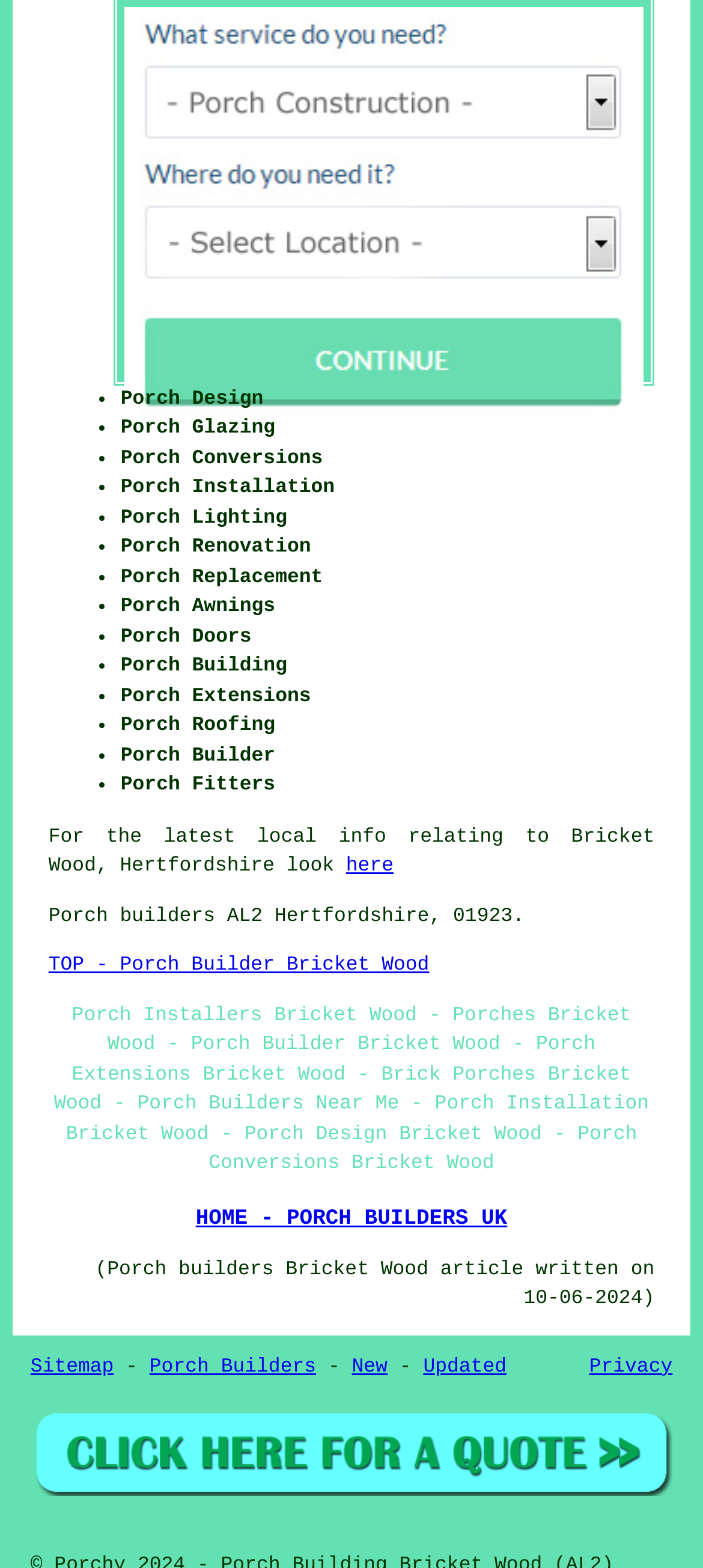Please identify the bounding box coordinates of the area that needs to be clicked to follow this instruction: "Click on 'TOP - Porch Builder Bricket Wood'".

[0.069, 0.609, 0.611, 0.623]